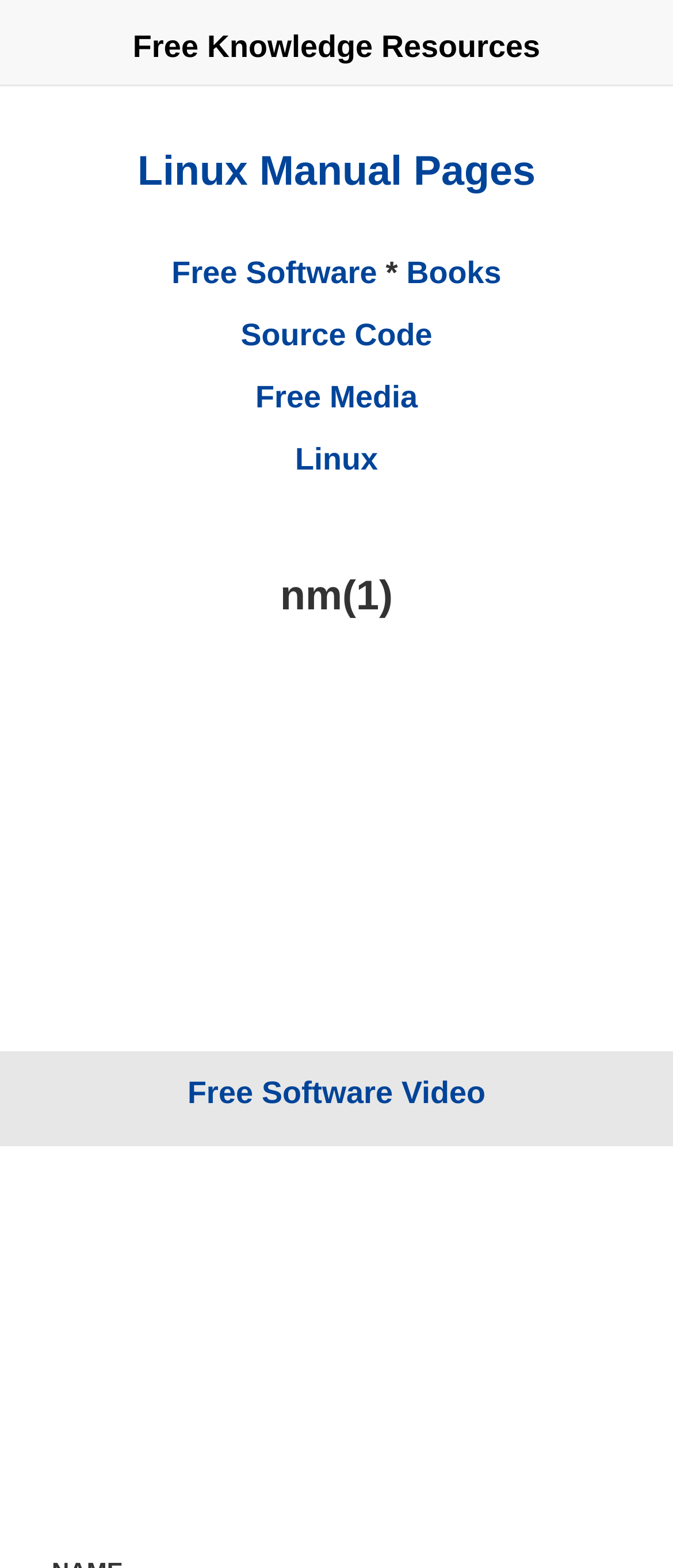Identify the bounding box for the given UI element using the description provided. Coordinates should be in the format (top-left x, top-left y, bottom-right x, bottom-right y) and must be between 0 and 1. Here is the description: Free Media

[0.379, 0.243, 0.621, 0.265]